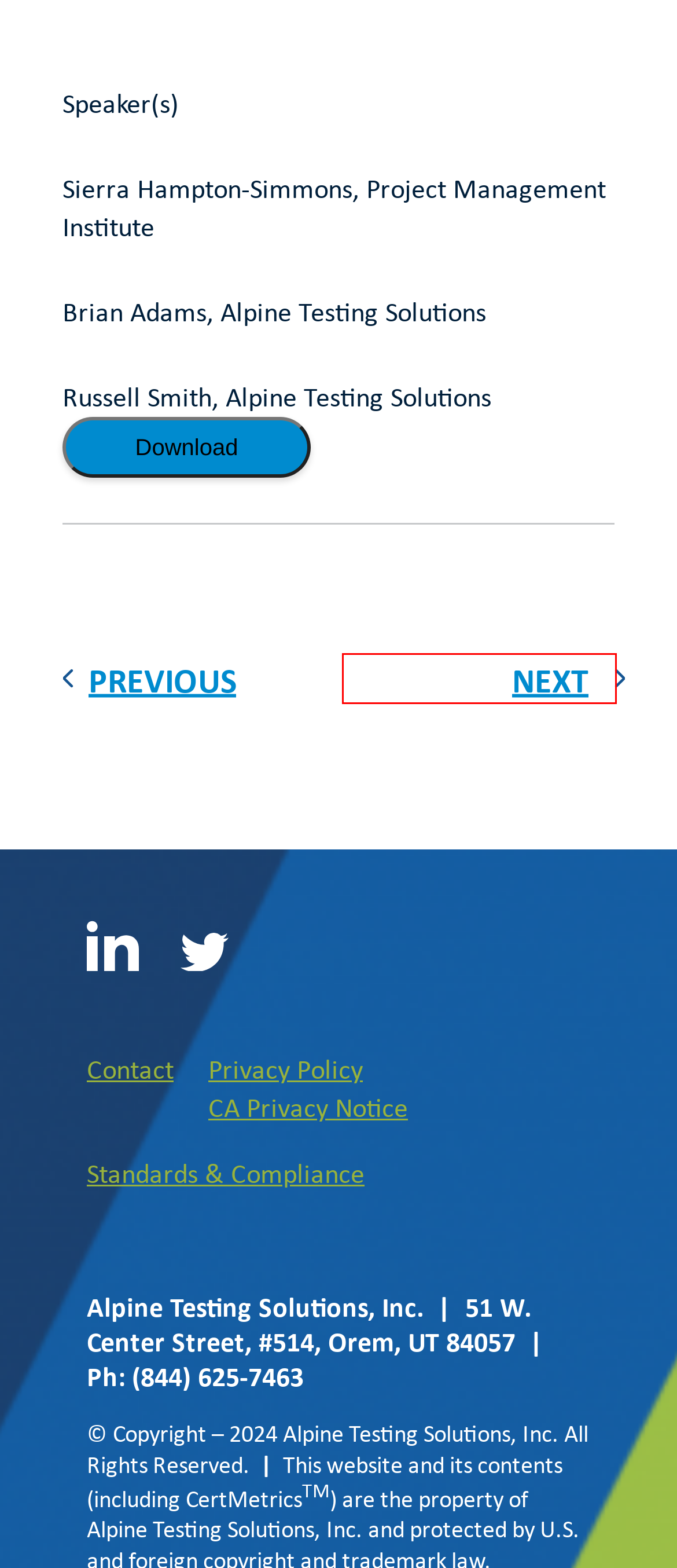Examine the screenshot of a webpage with a red bounding box around a UI element. Your task is to identify the webpage description that best corresponds to the new webpage after clicking the specified element. The given options are:
A. Staff Directory | Alpine Testing Solutions
B. Designing and Redesigning Credentialing Programs and Exams | Alpine Testing Solutions
C. Contact | Alpine Testing Solutions
D. CertMetrics Learning Resources | Alpine Testing Solutions
E. Home | Alpine Testing Solutions
F. Security | Alpine Testing Solutions
G. ATP 2019 – Badges AND Certifications | Alpine Testing Solutions
H. Validity Centered Process | Alpine Testing Solutions

G